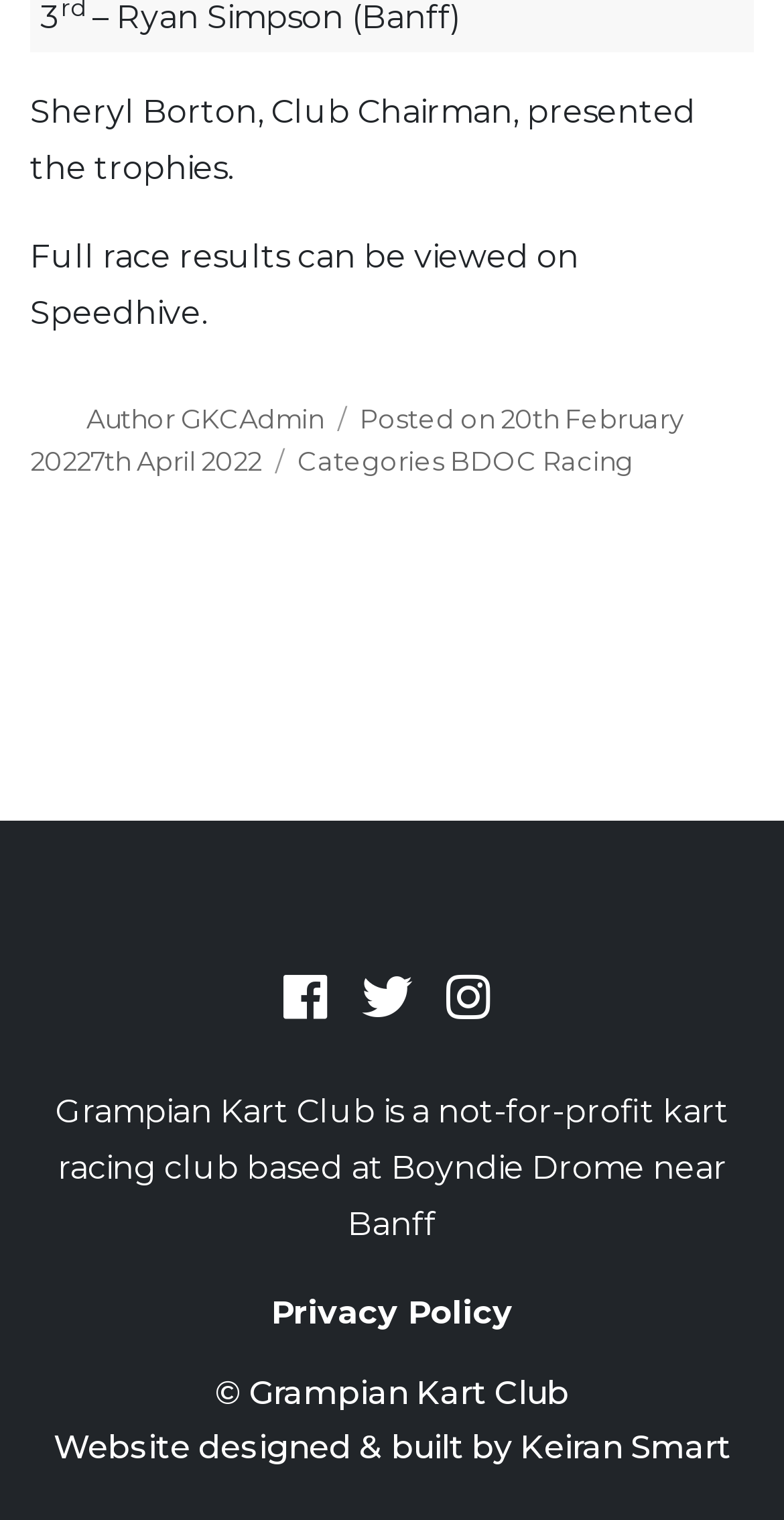Using the element description: "20th February 20227th April 2022", determine the bounding box coordinates for the specified UI element. The coordinates should be four float numbers between 0 and 1, [left, top, right, bottom].

[0.038, 0.264, 0.872, 0.313]